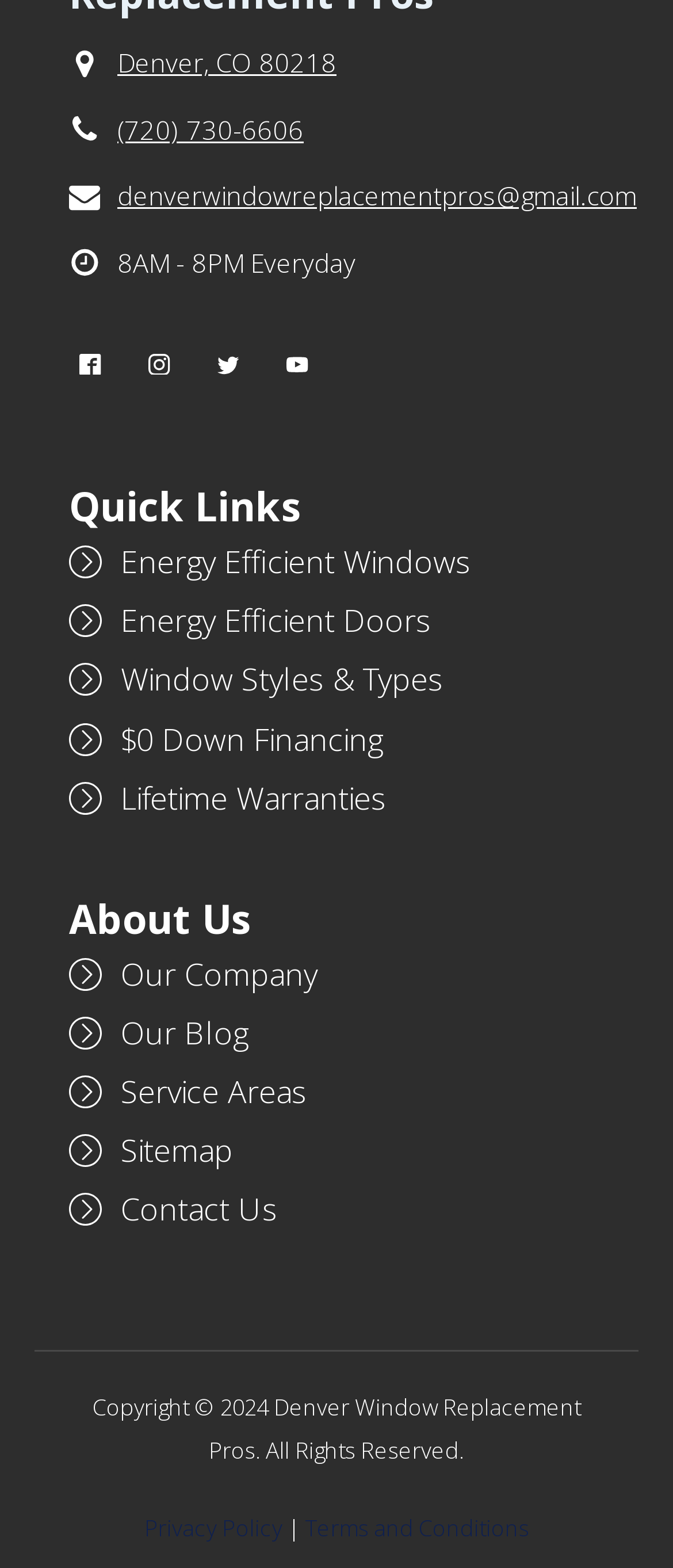Locate the bounding box coordinates of the area where you should click to accomplish the instruction: "Check business hours".

[0.174, 0.156, 0.528, 0.178]